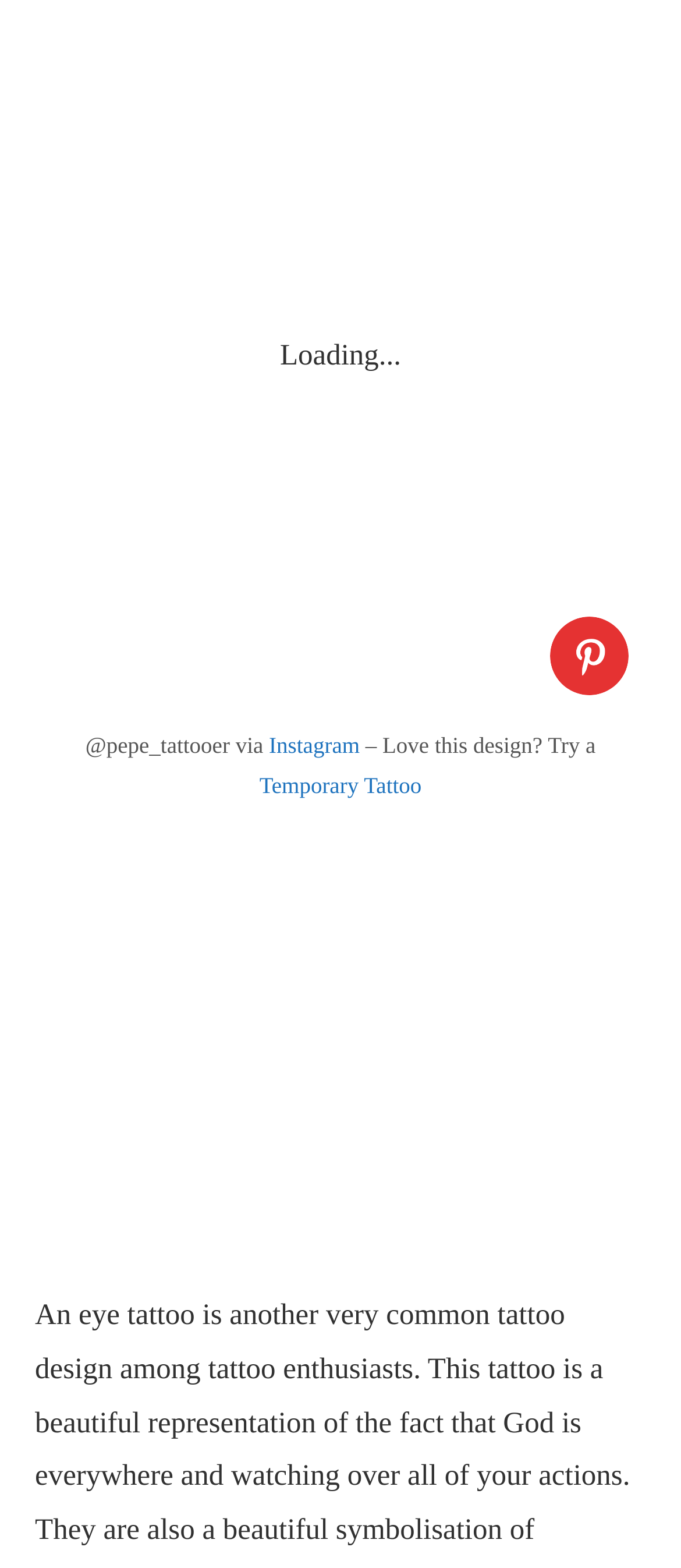Please locate the bounding box coordinates of the element's region that needs to be clicked to follow the instruction: "explore Temporary Tattoo". The bounding box coordinates should be provided as four float numbers between 0 and 1, i.e., [left, top, right, bottom].

[0.381, 0.492, 0.619, 0.509]